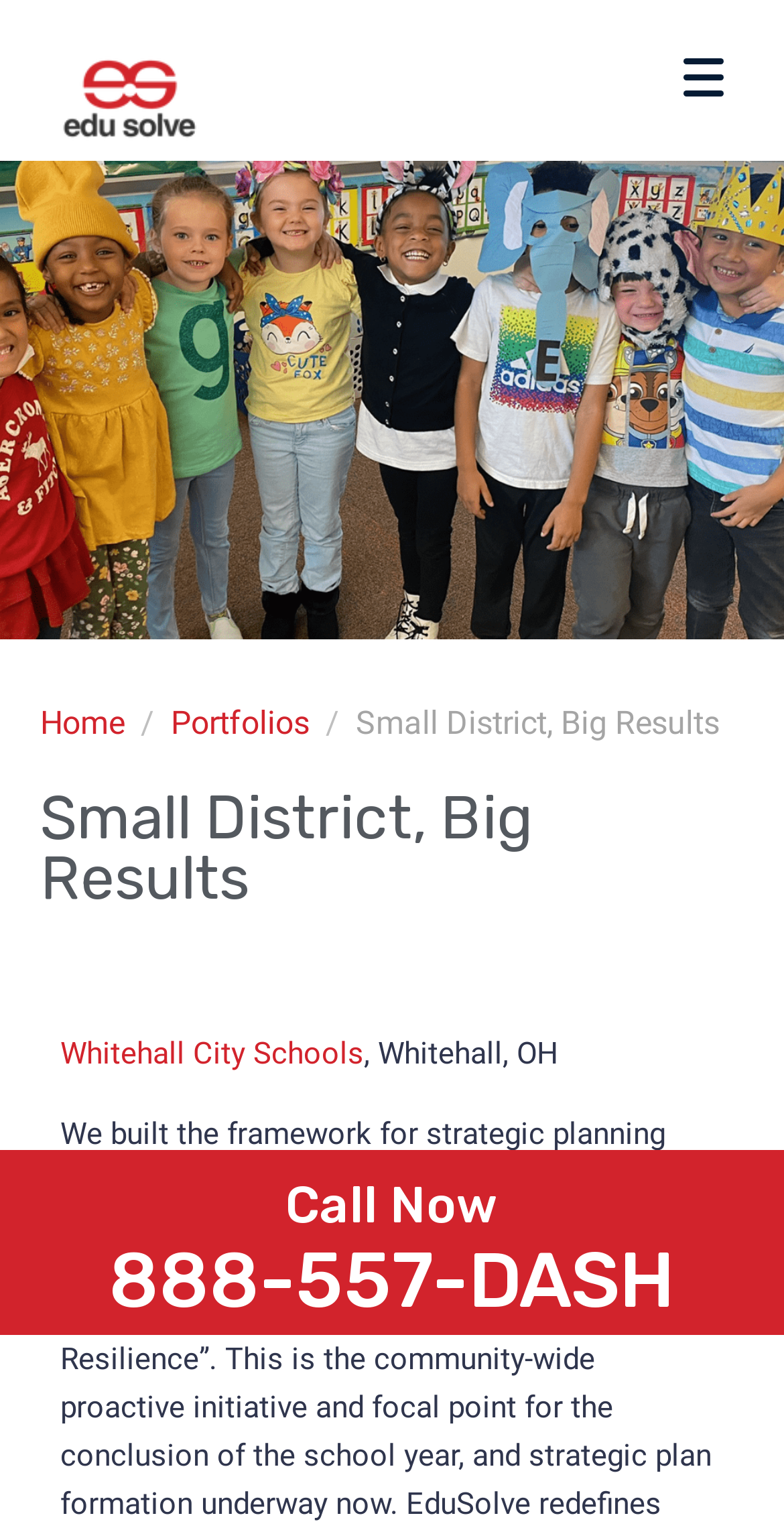Determine the bounding box coordinates for the UI element described. Format the coordinates as (top-left x, top-left y, bottom-right x, bottom-right y) and ensure all values are between 0 and 1. Element description: Home

[0.051, 0.458, 0.159, 0.483]